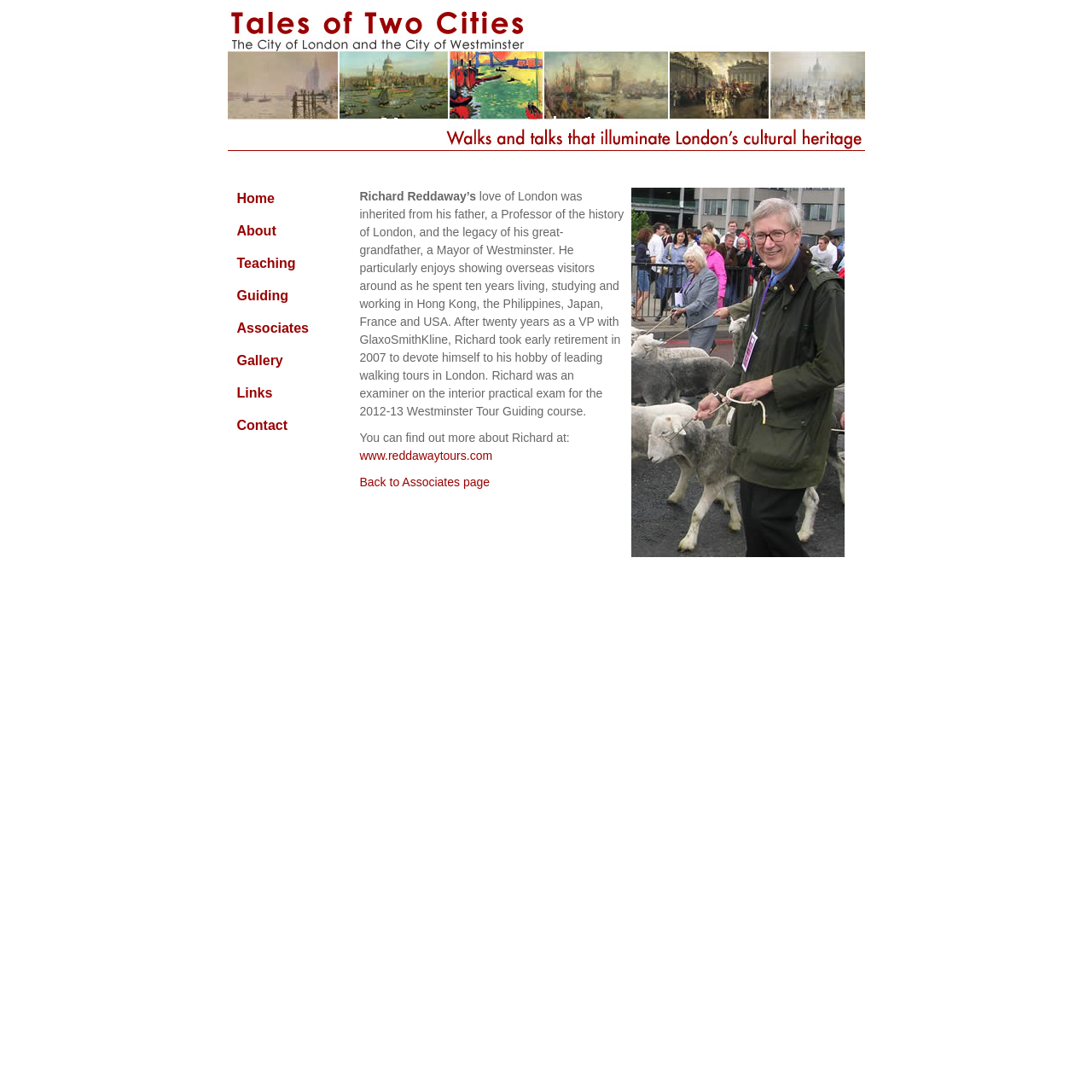Determine the bounding box of the UI element mentioned here: "Associates". The coordinates must be in the format [left, top, right, bottom] with values ranging from 0 to 1.

[0.217, 0.294, 0.283, 0.307]